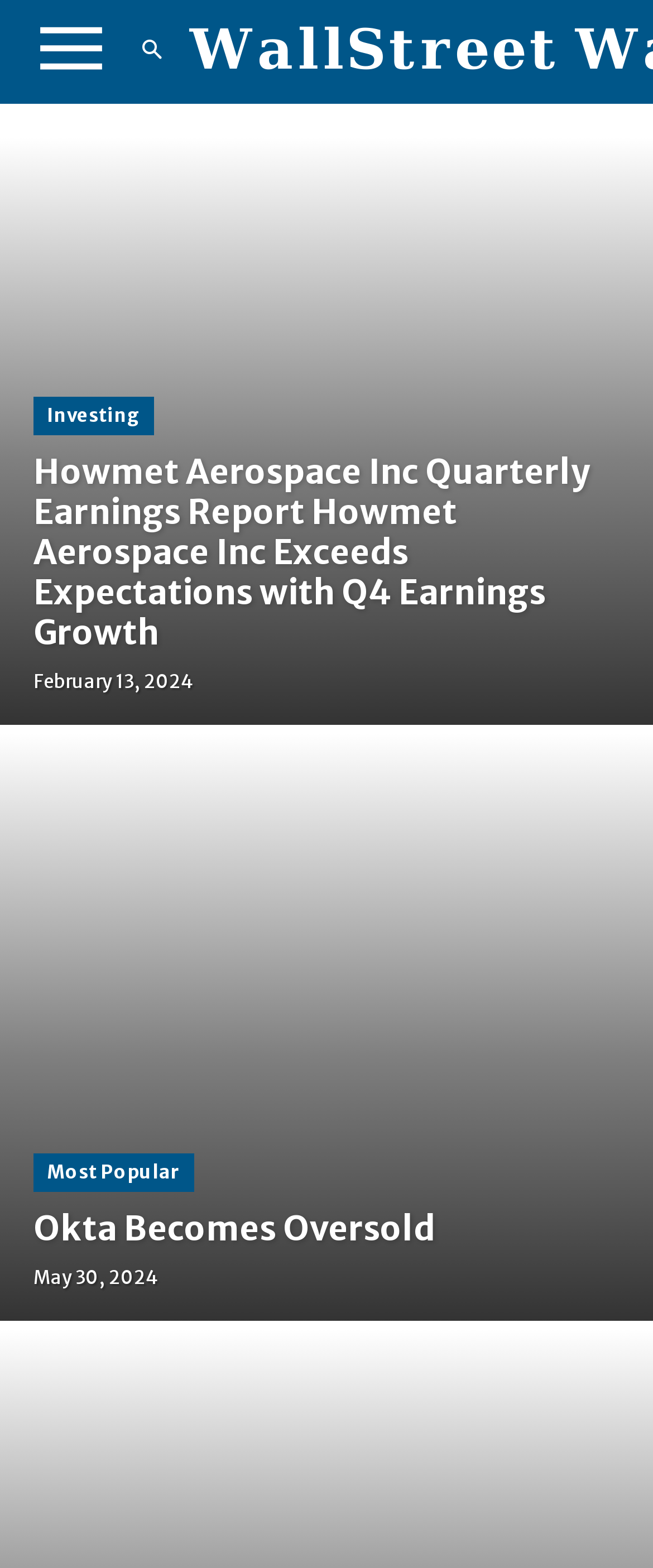Reply to the question with a single word or phrase:
How many articles are displayed on the webpage?

2